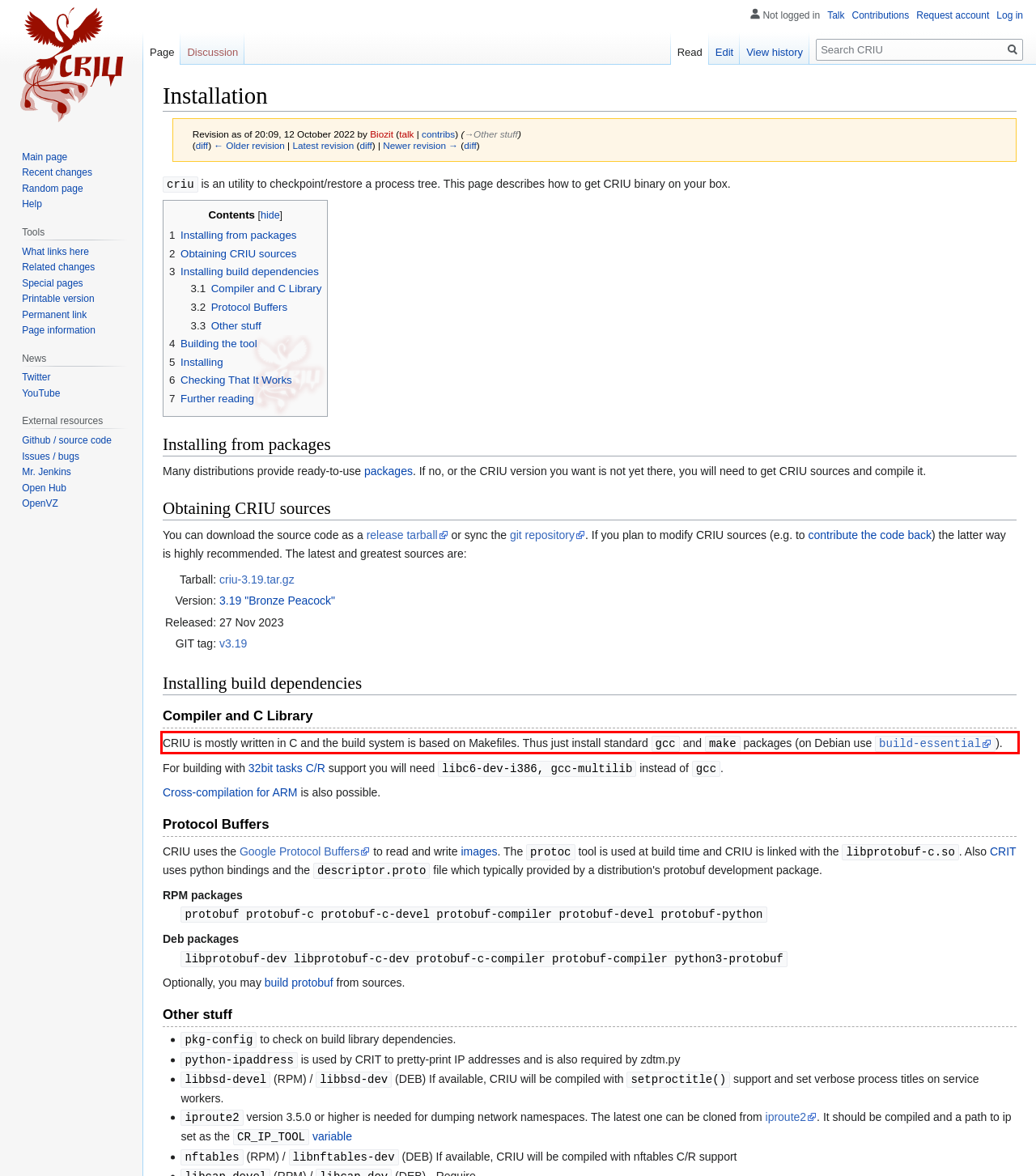Analyze the red bounding box in the provided webpage screenshot and generate the text content contained within.

CRIU is mostly written in C and the build system is based on Makefiles. Thus just install standard gcc and make packages (on Debian use build-essential).